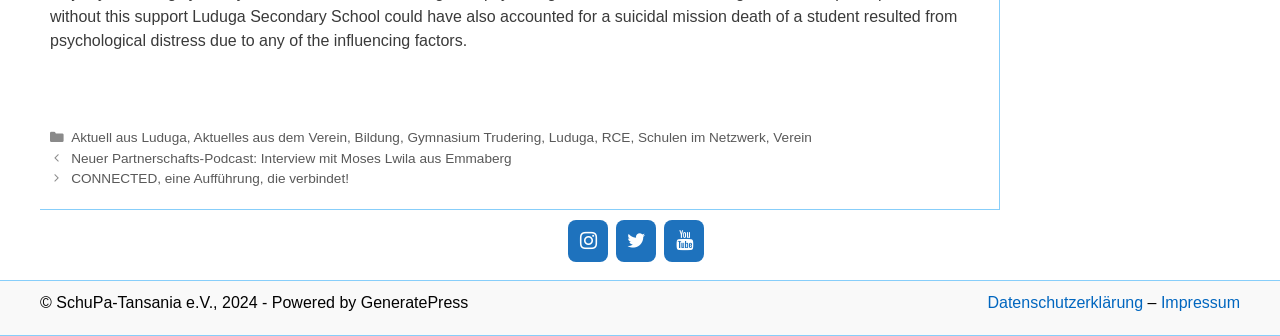Please identify the bounding box coordinates of the clickable area that will allow you to execute the instruction: "Follow the Instagram link".

[0.444, 0.656, 0.475, 0.781]